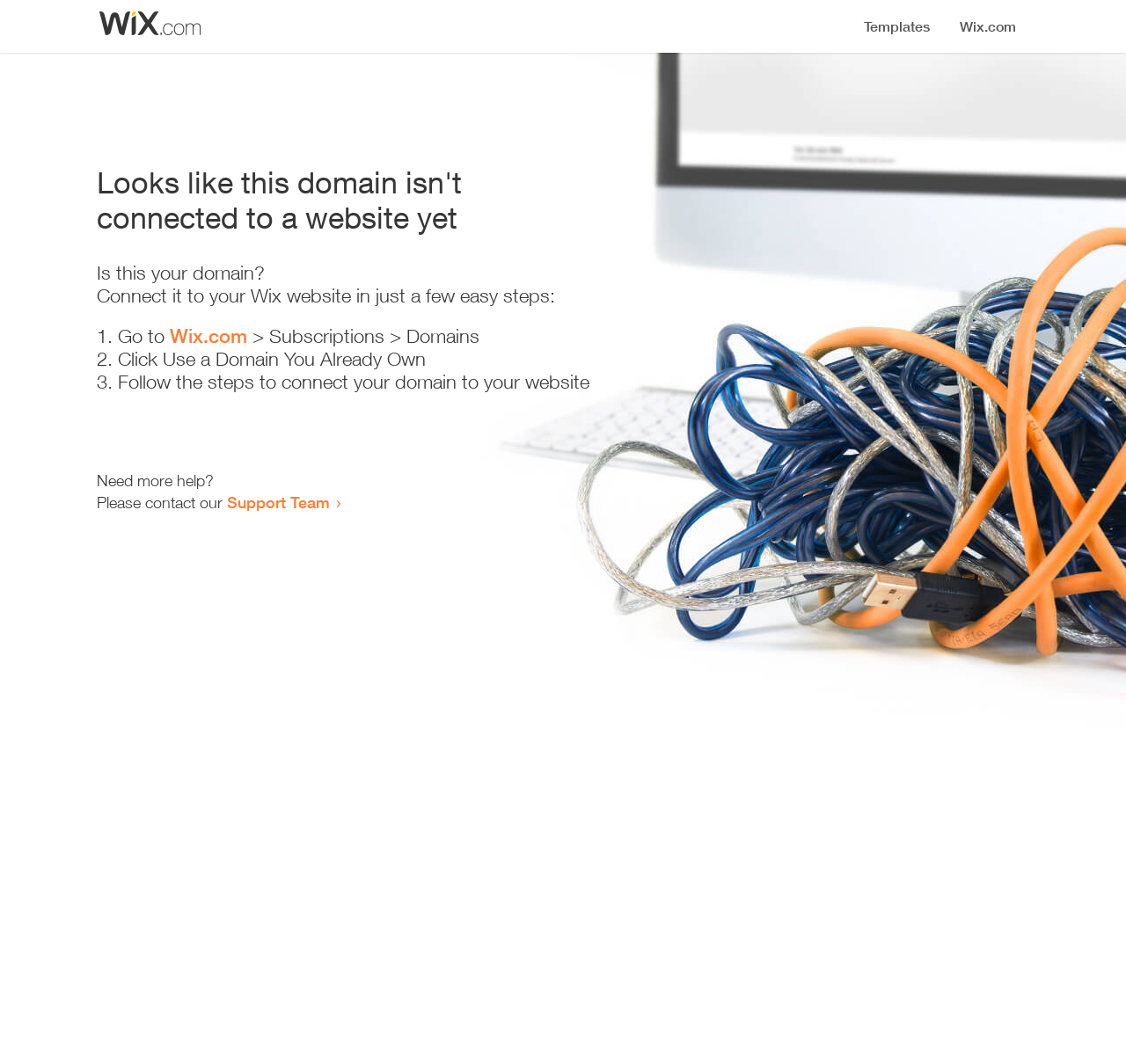What is the status of this domain?
Look at the screenshot and respond with a single word or phrase.

Not connected to a website